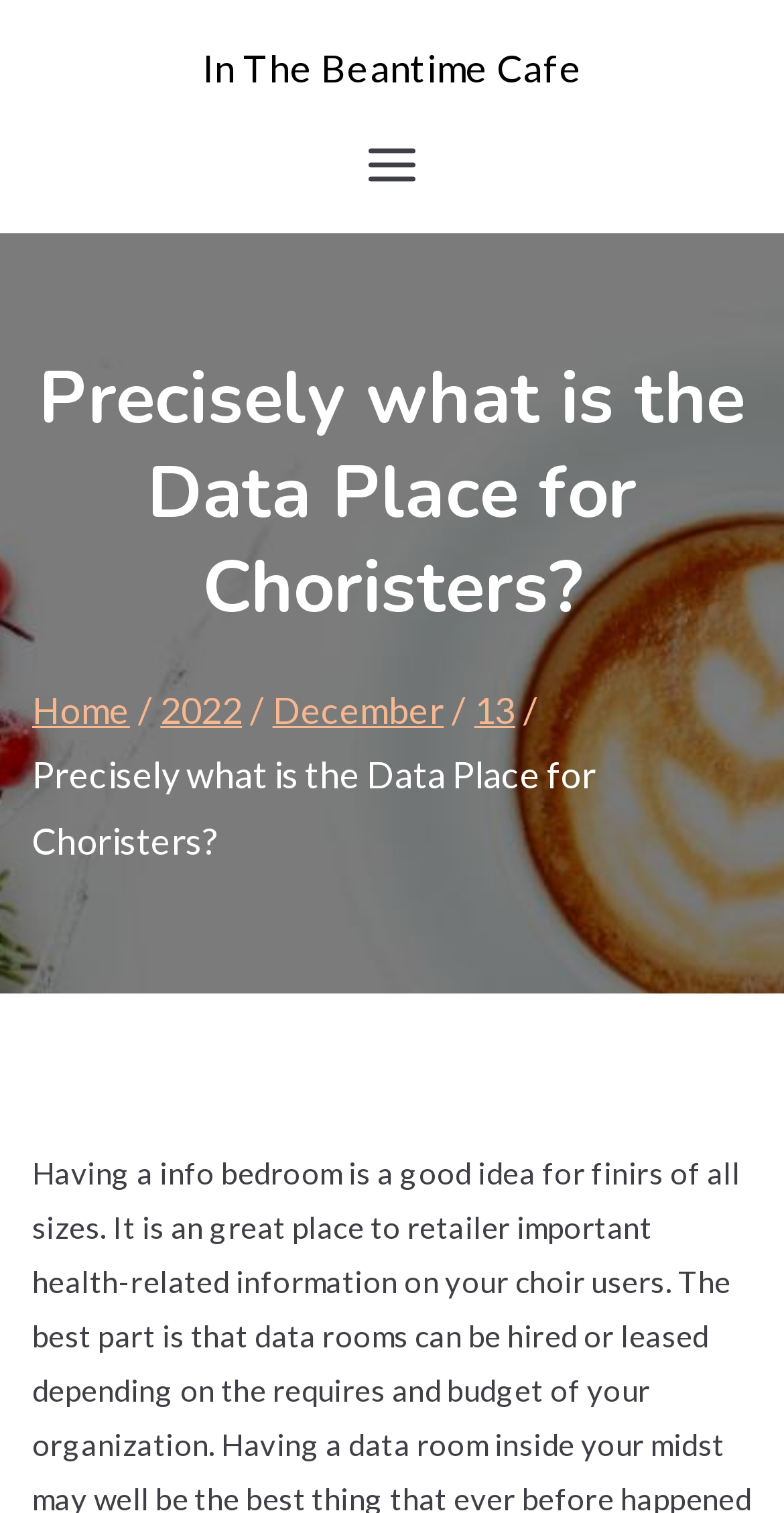Can you find and generate the webpage's heading?

Precisely what is the Data Place for Choristers?